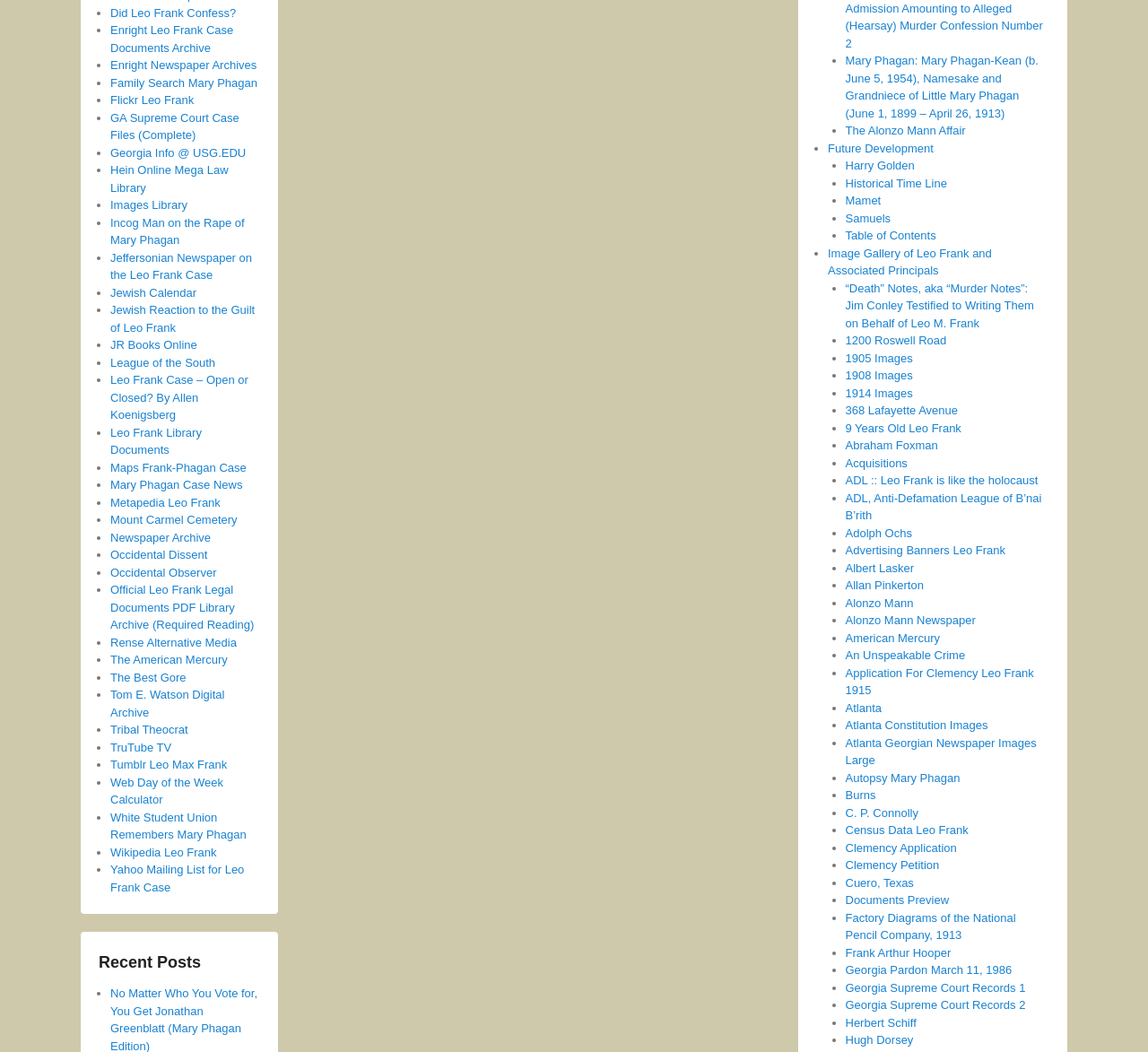Please mark the bounding box coordinates of the area that should be clicked to carry out the instruction: "Explore Historical Time Line".

[0.736, 0.168, 0.825, 0.18]